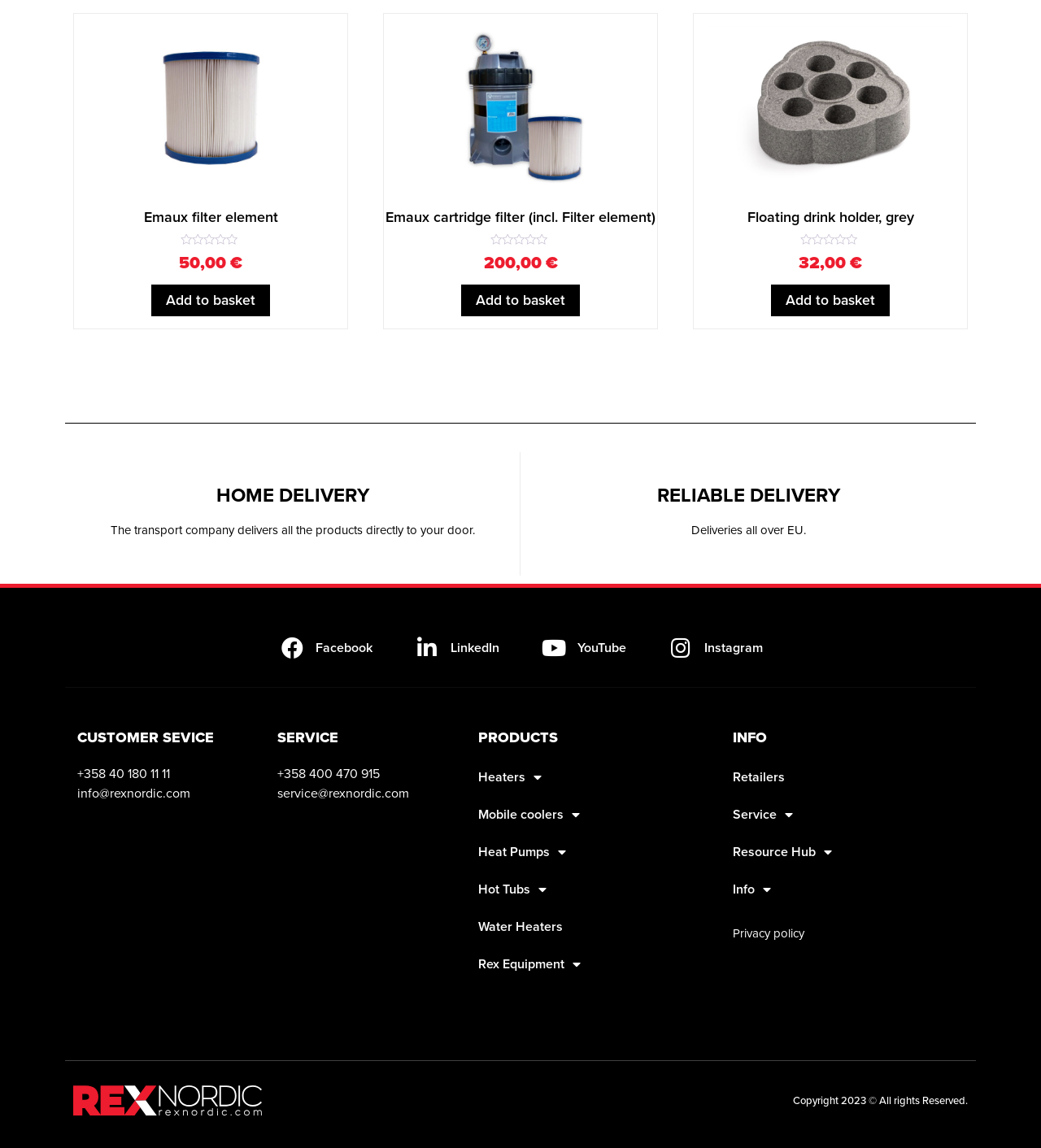Analyze the image and answer the question with as much detail as possible: 
What is the phone number for customer service?

I found the phone number for customer service by looking at the section 'CUSTOMER SEVICE' and finding the static text '+358 40 180 11 11'. This is the phone number for customer service.